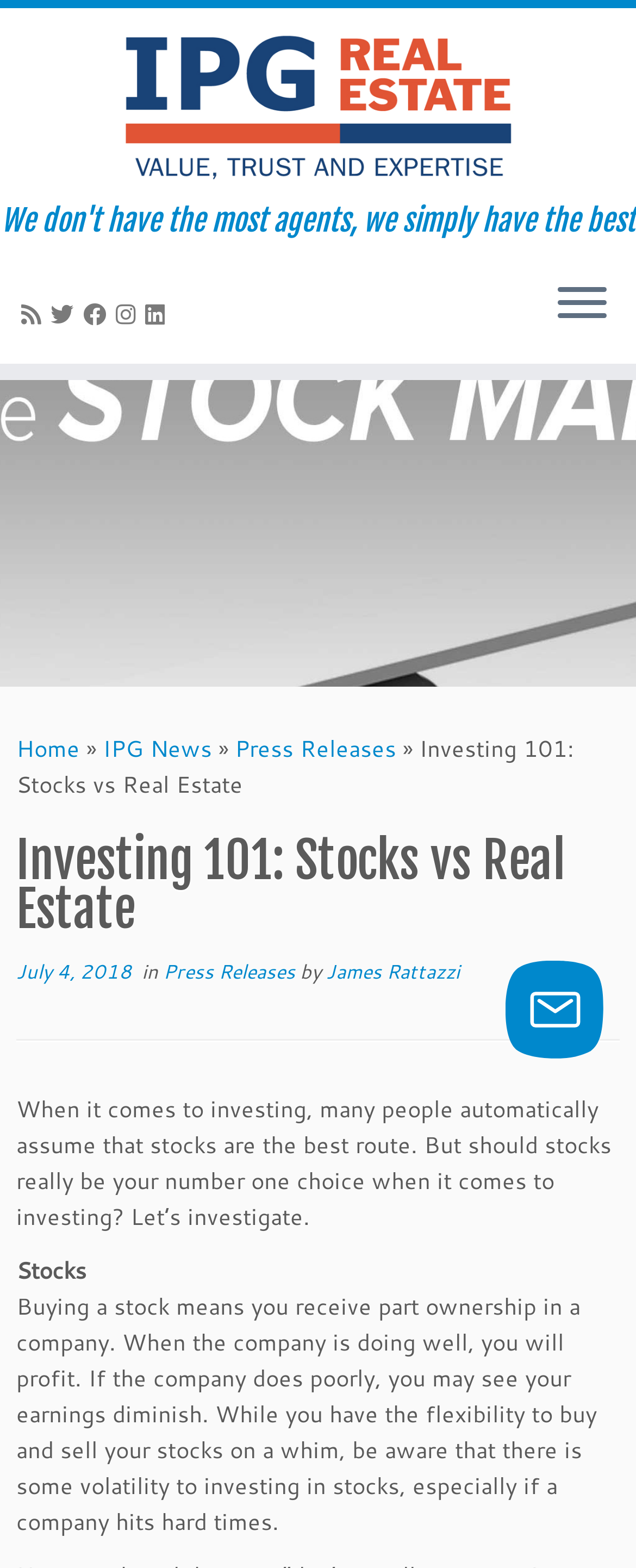Using a single word or phrase, answer the following question: 
Who is the author of the article?

James Rattazzi